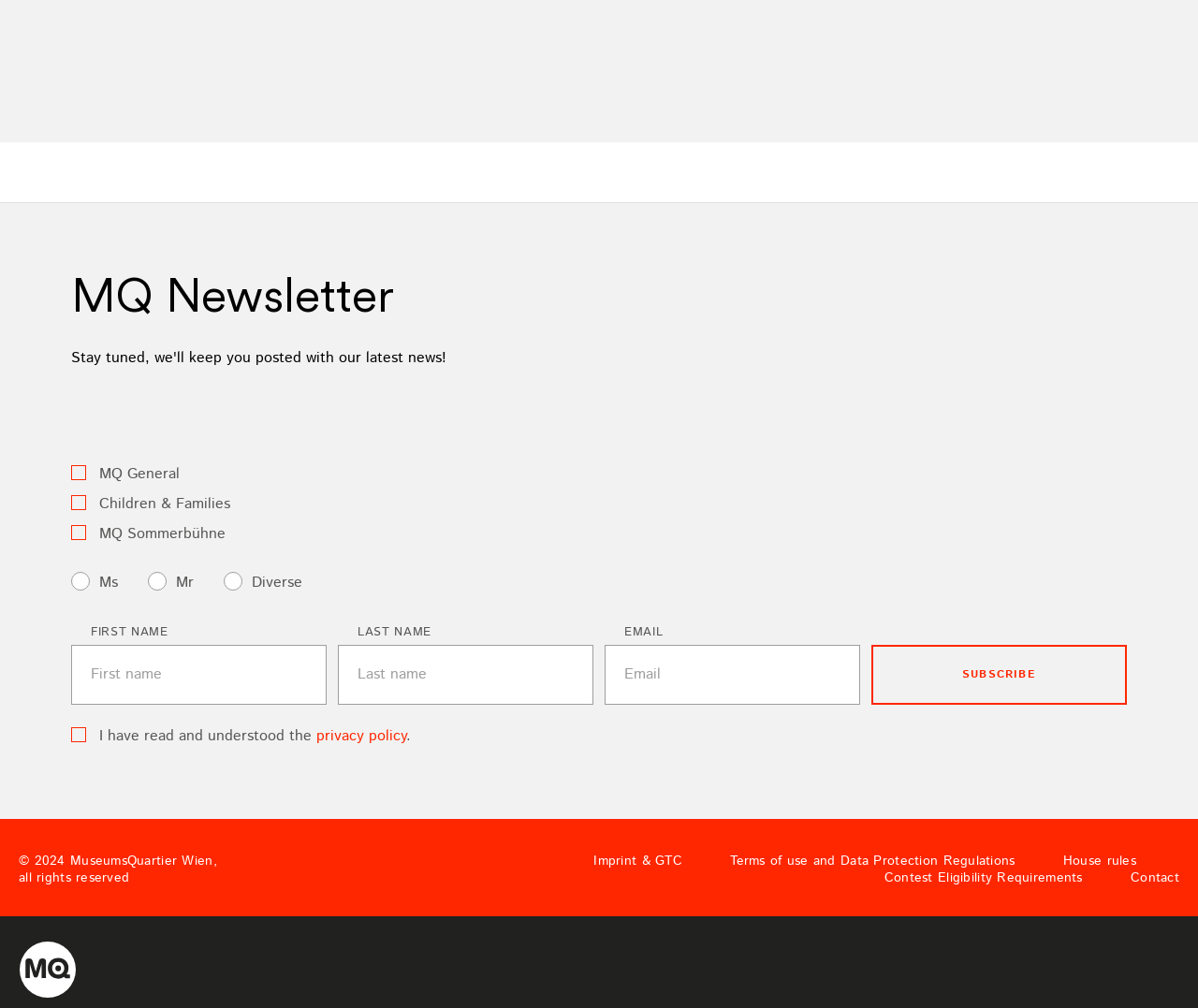Please answer the following question as detailed as possible based on the image: 
What is the purpose of this webpage?

Based on the webpage structure and elements, it appears that the main objective of this webpage is to allow users to subscribe to a newsletter, specifically the MQ Newsletter, by providing their personal information and preferences.